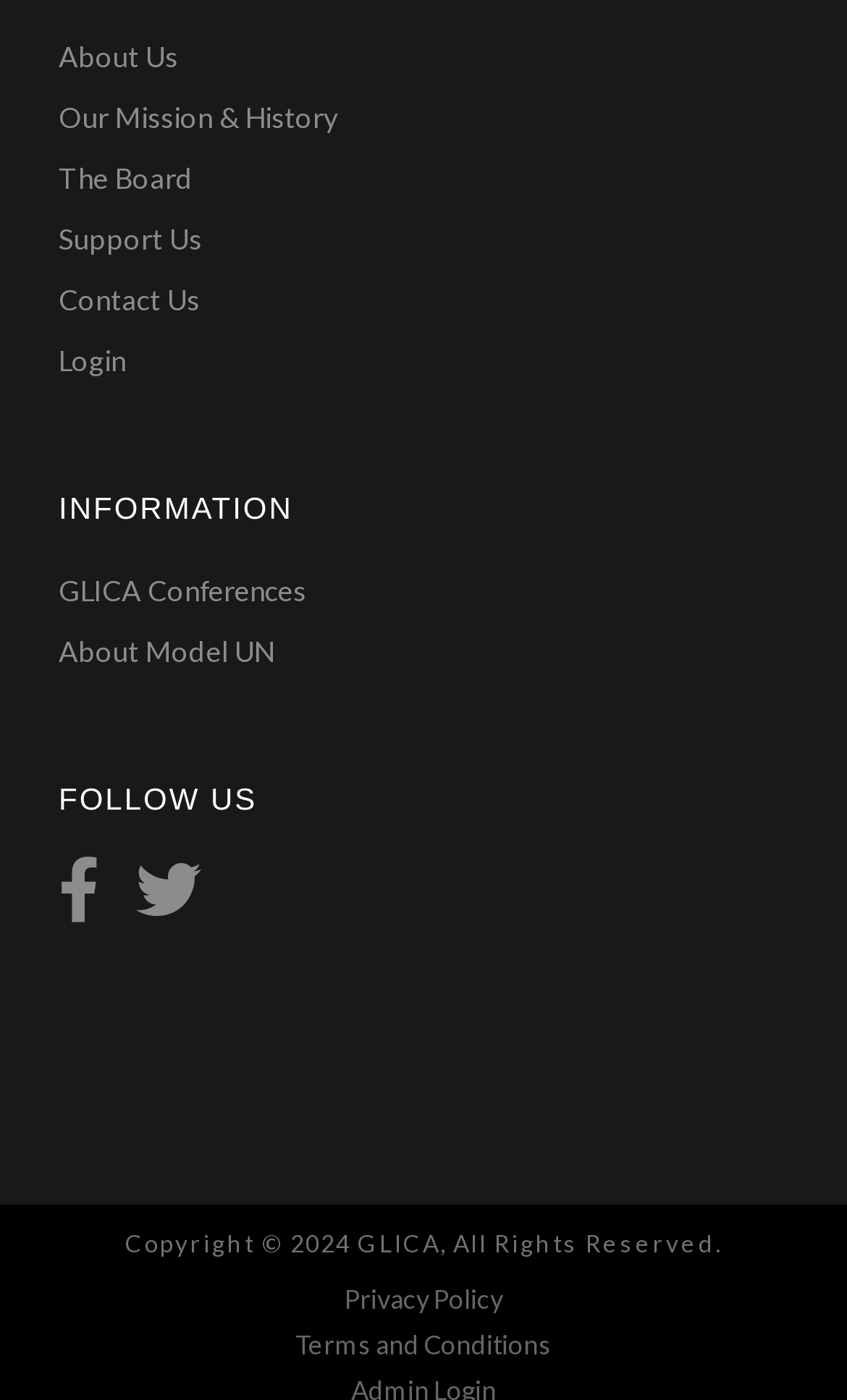Can you determine the bounding box coordinates of the area that needs to be clicked to fulfill the following instruction: "learn about the board"?

[0.069, 0.113, 0.228, 0.141]